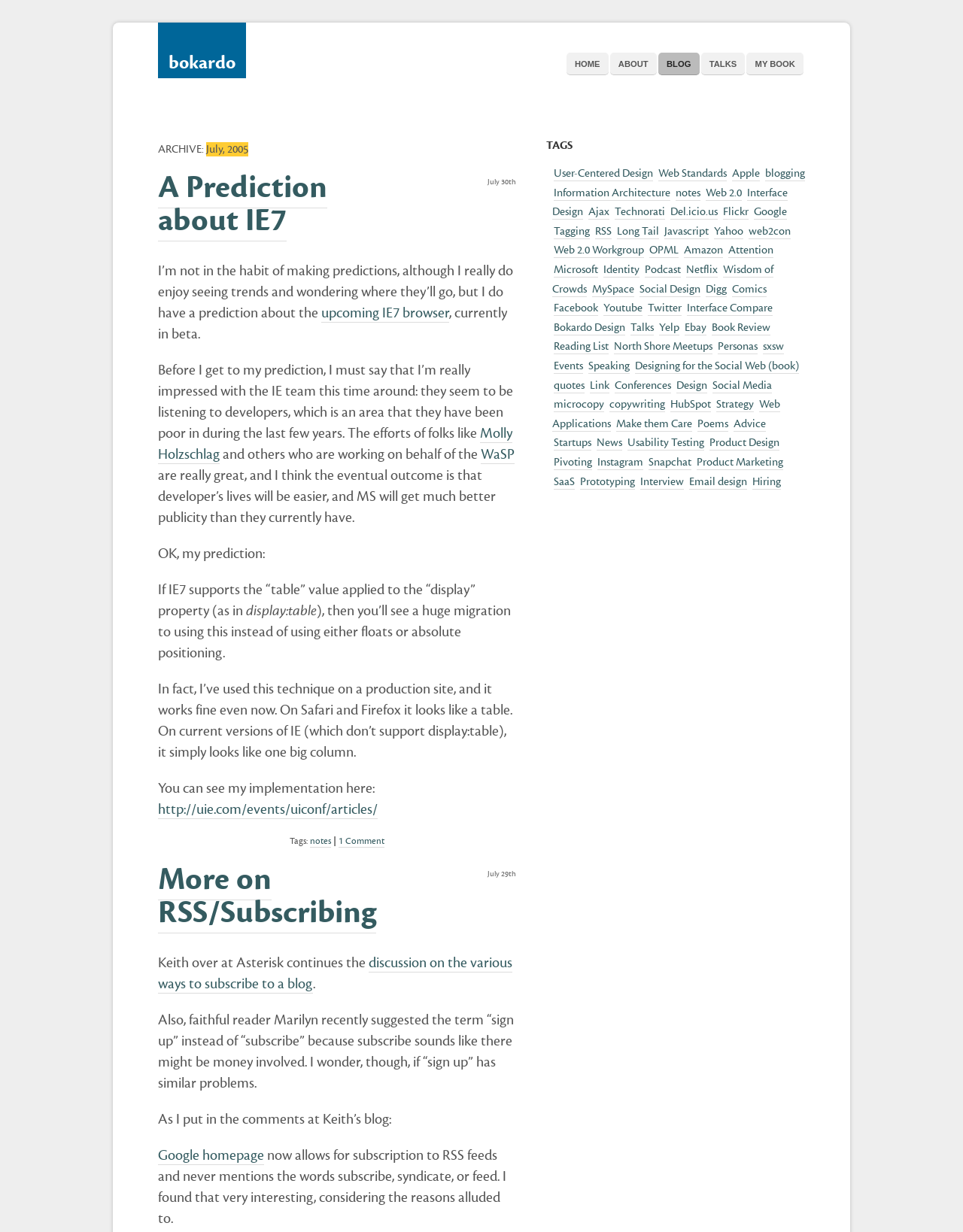Please give a one-word or short phrase response to the following question: 
What is the name of the event mentioned in the blog post?

uiconf